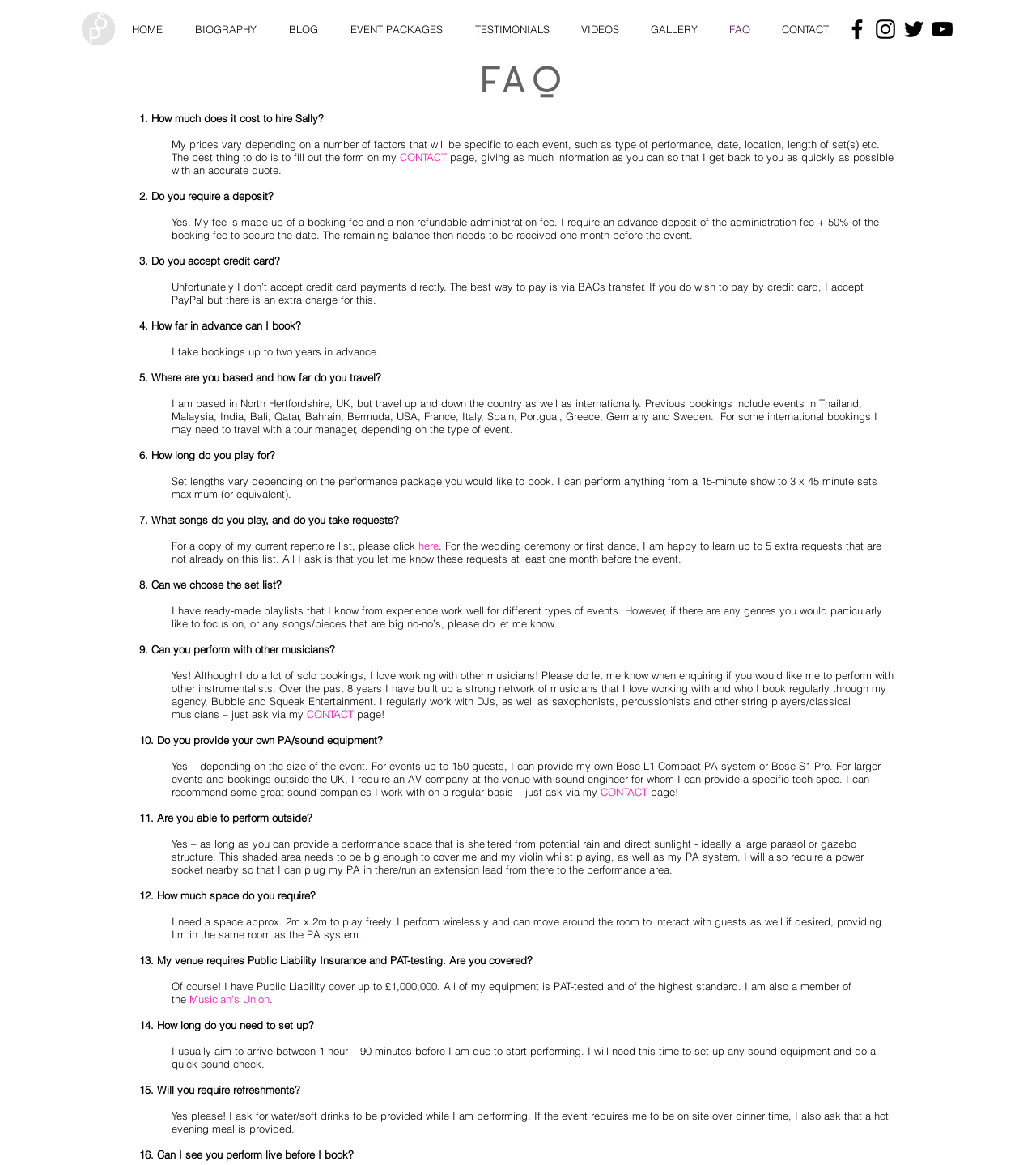What is the name of the violinist?
From the image, provide a succinct answer in one word or a short phrase.

Sally Potterton